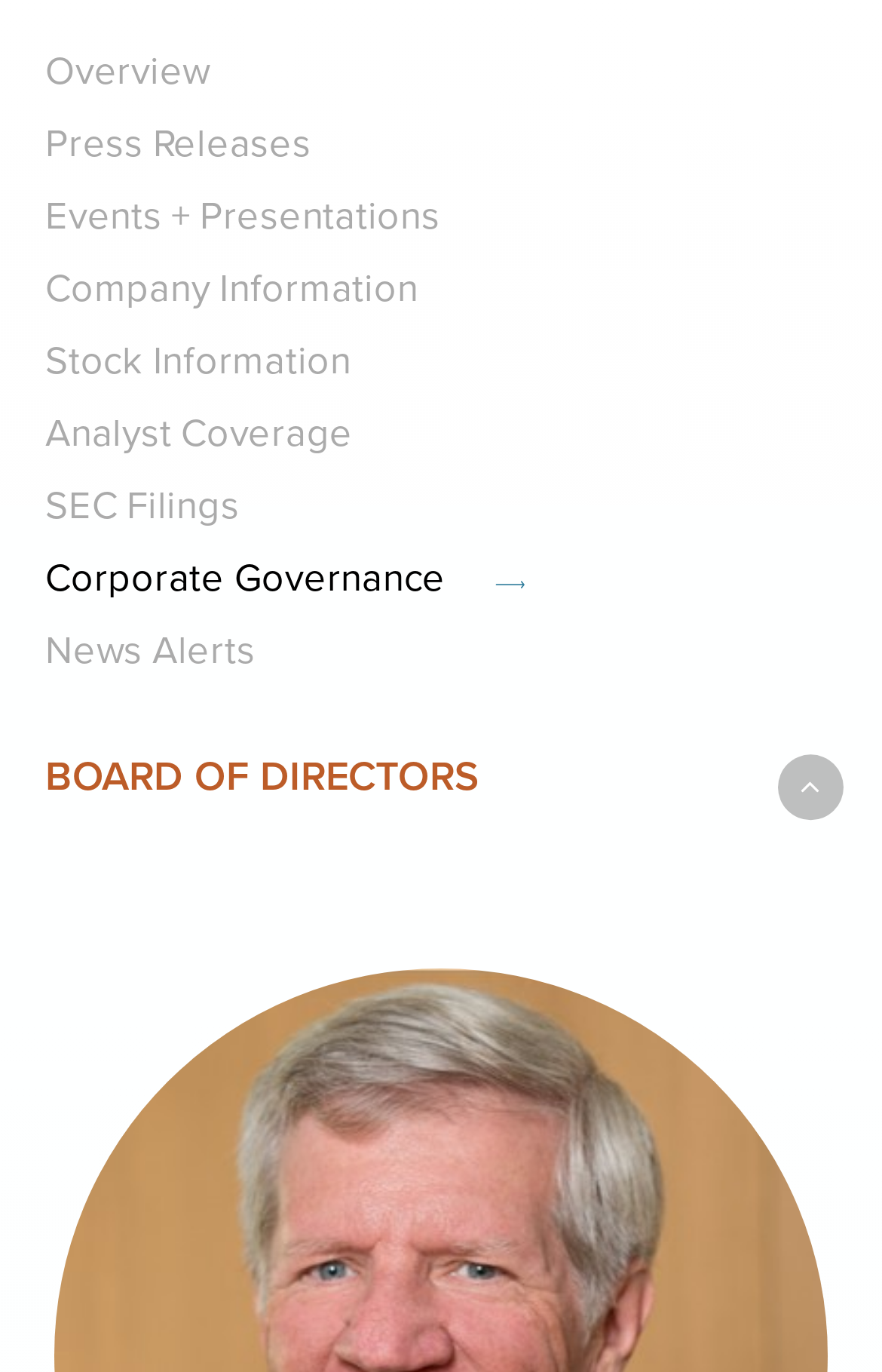Predict the bounding box coordinates for the UI element described as: "SEC Filings". The coordinates should be four float numbers between 0 and 1, presented as [left, top, right, bottom].

[0.051, 0.352, 0.271, 0.386]